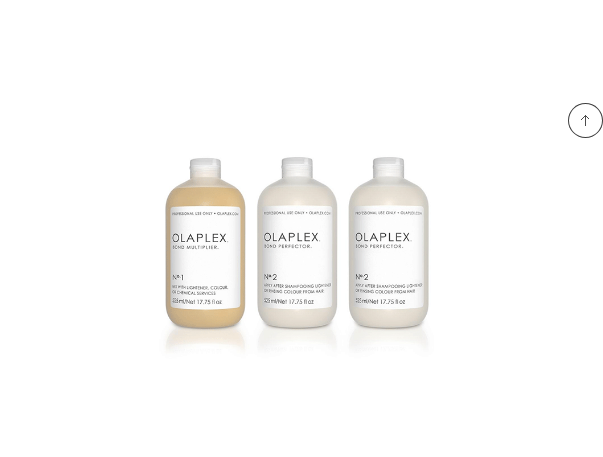Generate an in-depth description of the image.

The image showcases three bottles of Olaplex hair care products, arranged on a clean white background. The bottles are labeled as follows: 

- **Olaplex No. 1**: Positioned on the left, this bottle contains a light yellow liquid and is designed to repair and strengthen hair by targeting broken bonds.
- **Olaplex No. 2**: In the center, this bottle holds a white solution, known for its conditioning properties, which is used after the first step to ensure maximum effectiveness in restoring hair integrity.
- **Olaplex No. 3**: On the right, this bottle is also white and is marketed as a home treatment, allowing users to maintain their hair's health and strength between salon visits.

These products are part of a simple three-step process designed to combat damage caused by chemical, thermal, and mechanical factors, offering a comprehensive solution for those looking to enhance the vitality of their hair.